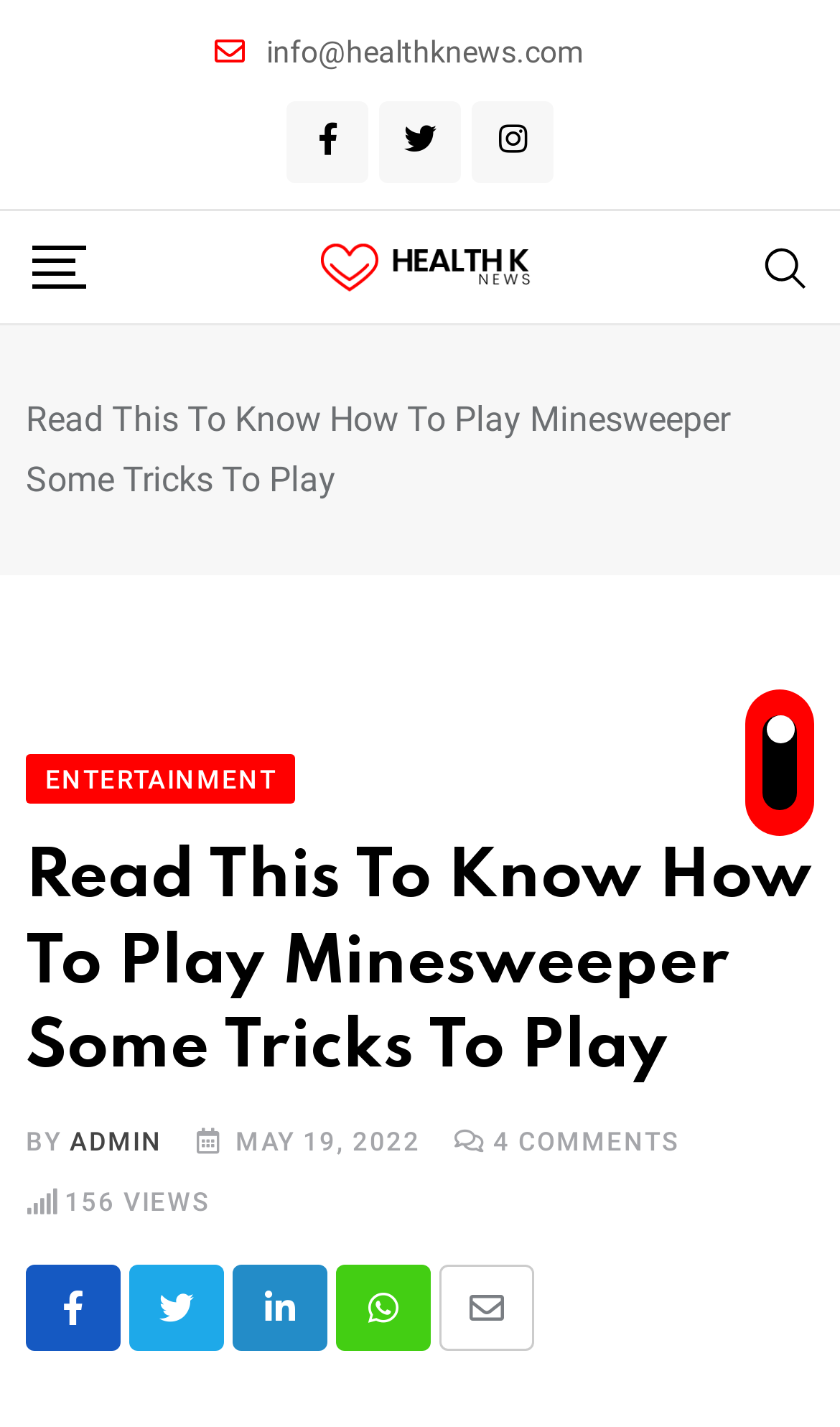Provide a short answer using a single word or phrase for the following question: 
Who is the author of the article?

ADMIN